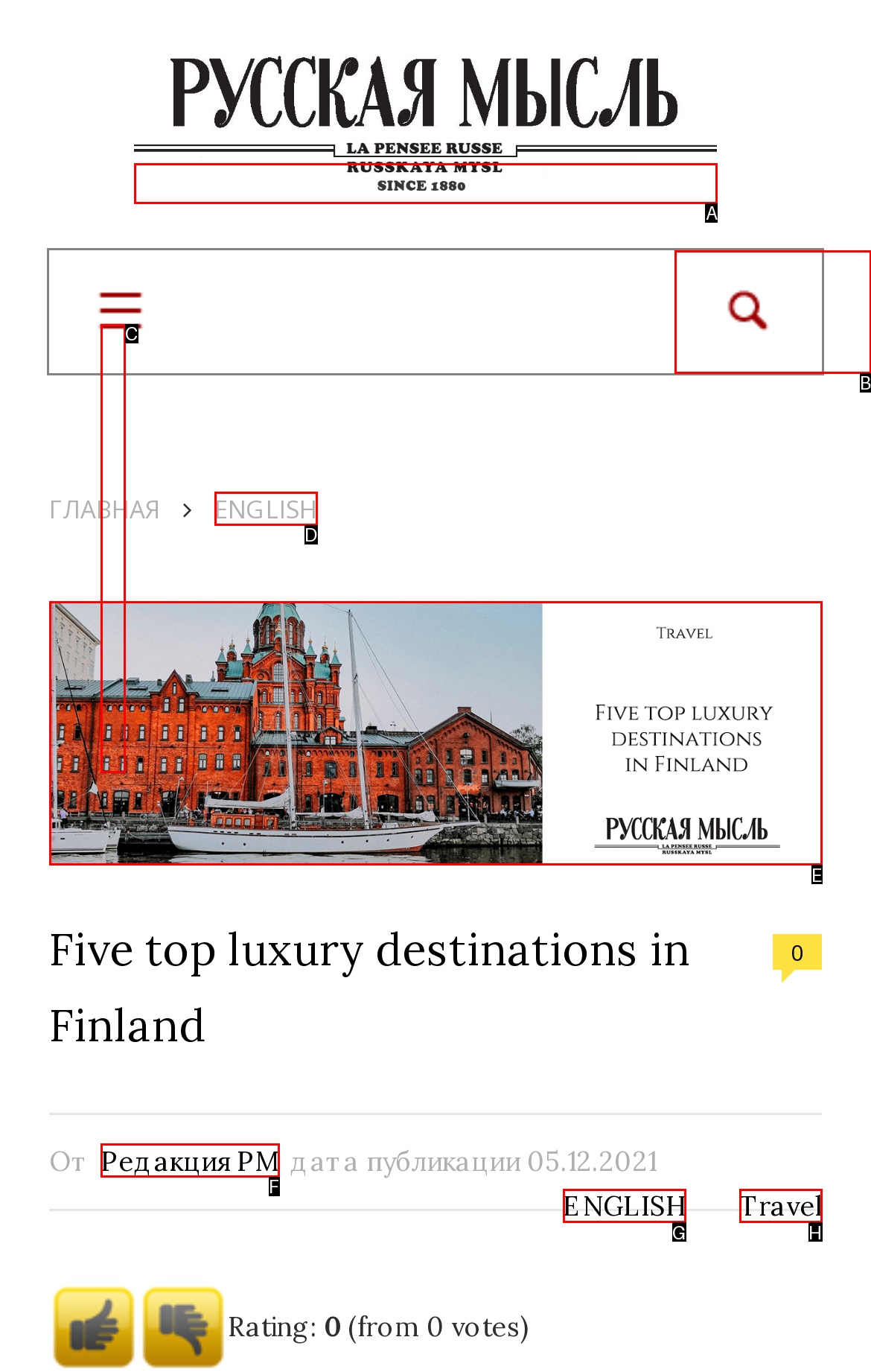Identify the letter corresponding to the UI element that matches this description: Women Entrepreneur
Answer using only the letter from the provided options.

None